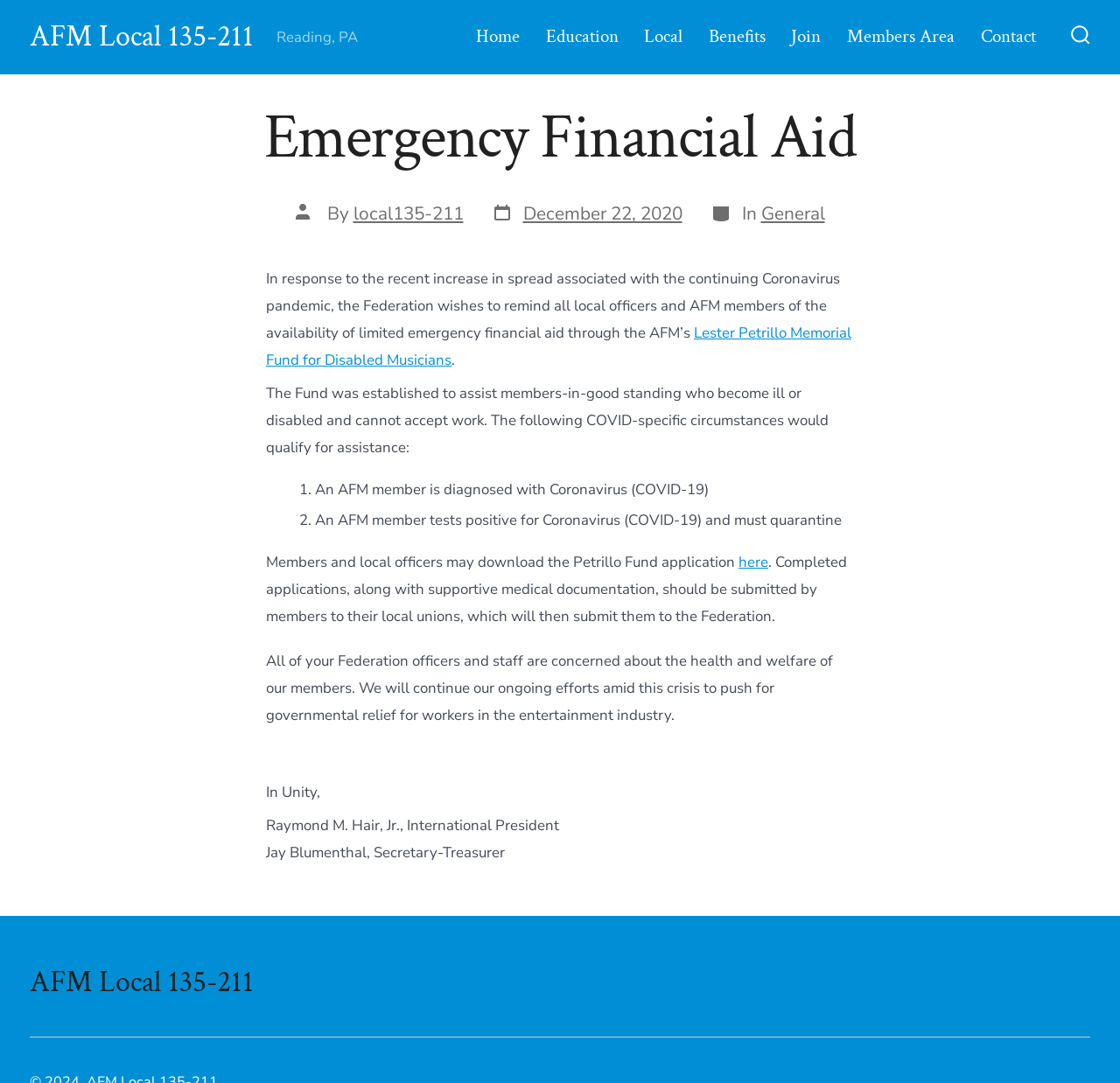What is the position of Raymond M. Hair, Jr.?
Based on the visual, give a brief answer using one word or a short phrase.

International President